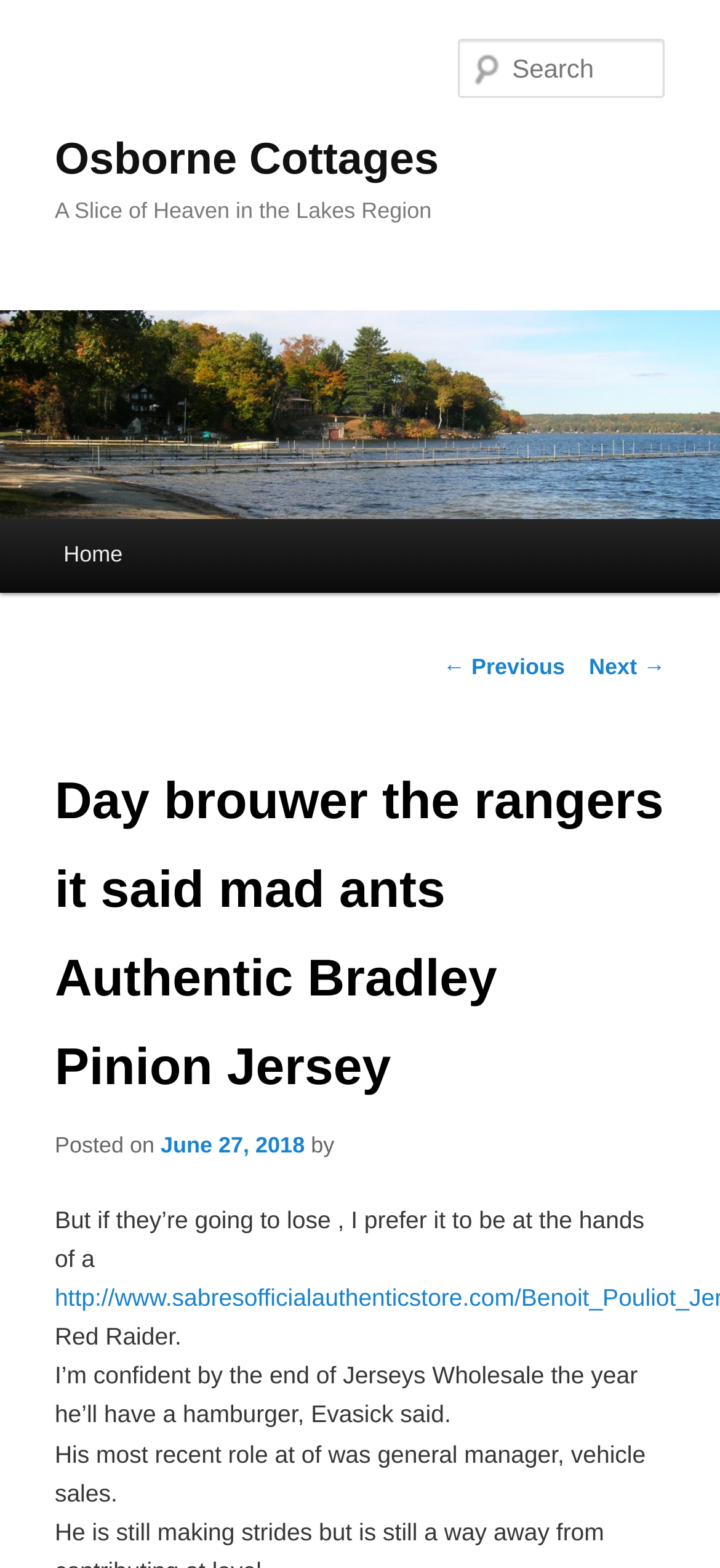Please provide a comprehensive answer to the question based on the screenshot: What is the topic of the article?

The topic of the article can be inferred from the heading element 'Day brouwer the rangers it said mad ants Authentic Bradley Pinion Jersey', which suggests that the article is about Bradley Pinion Jersey.